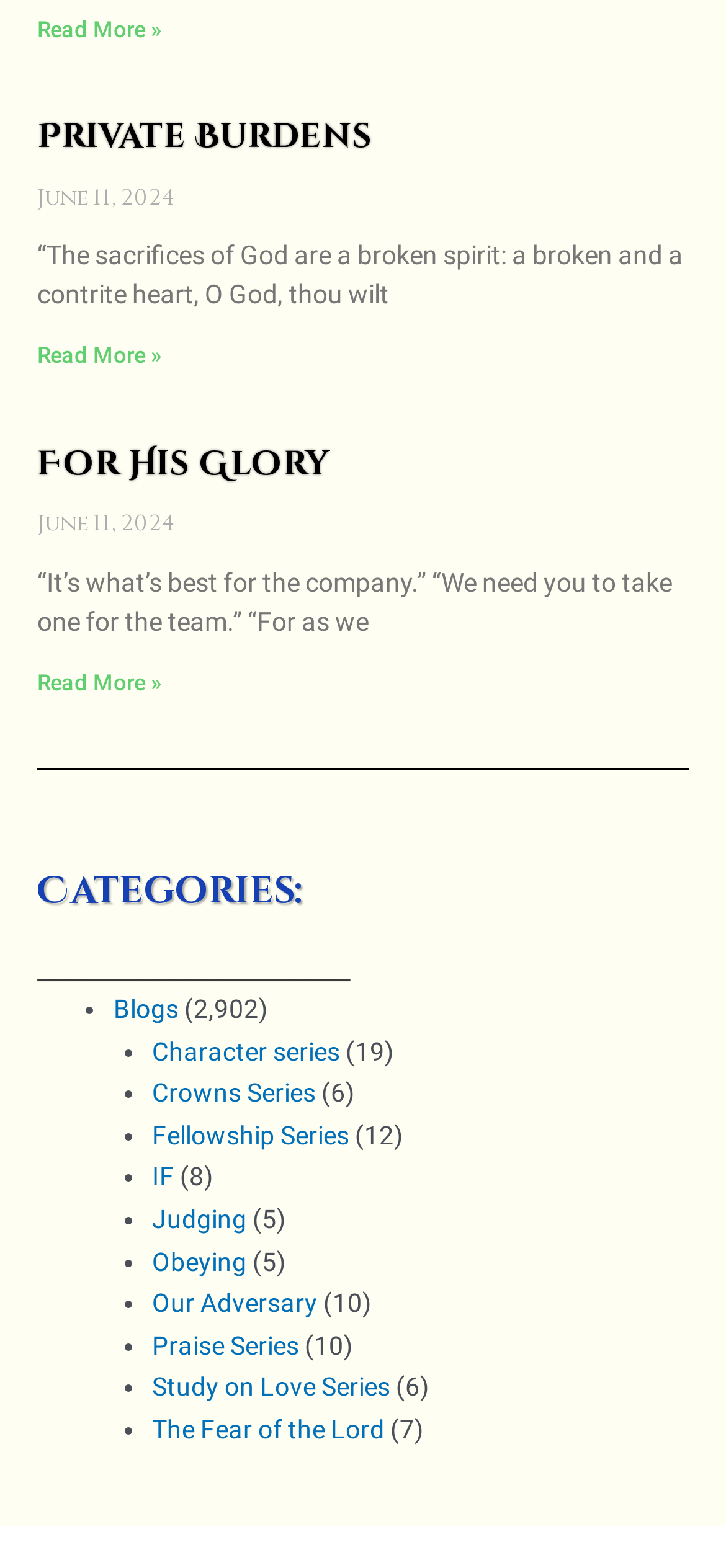Please give a concise answer to this question using a single word or phrase: 
What is the title of the category with 2,902 items?

Blogs